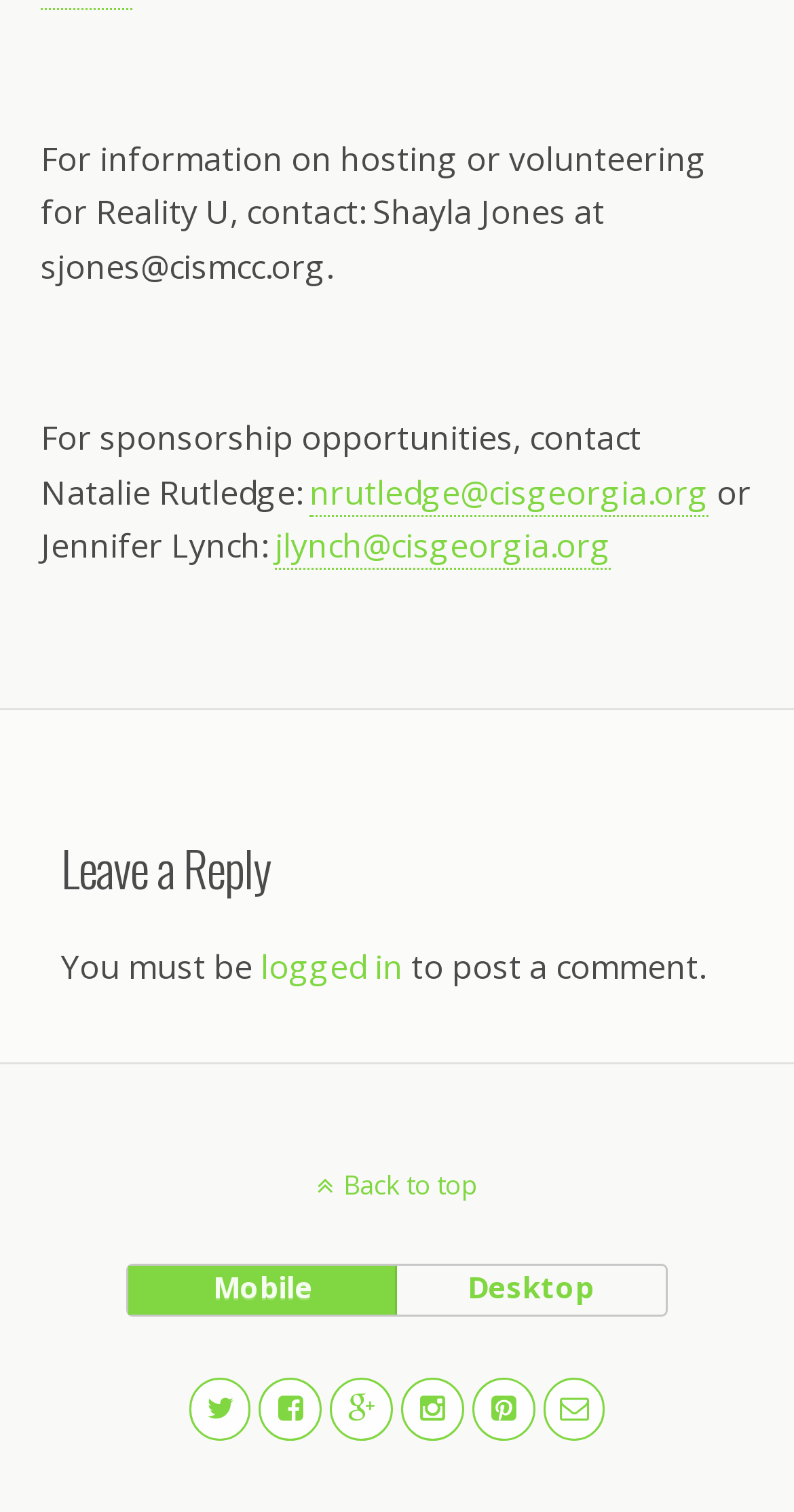Find the bounding box coordinates for the area that must be clicked to perform this action: "Click to log in".

[0.328, 0.625, 0.508, 0.655]